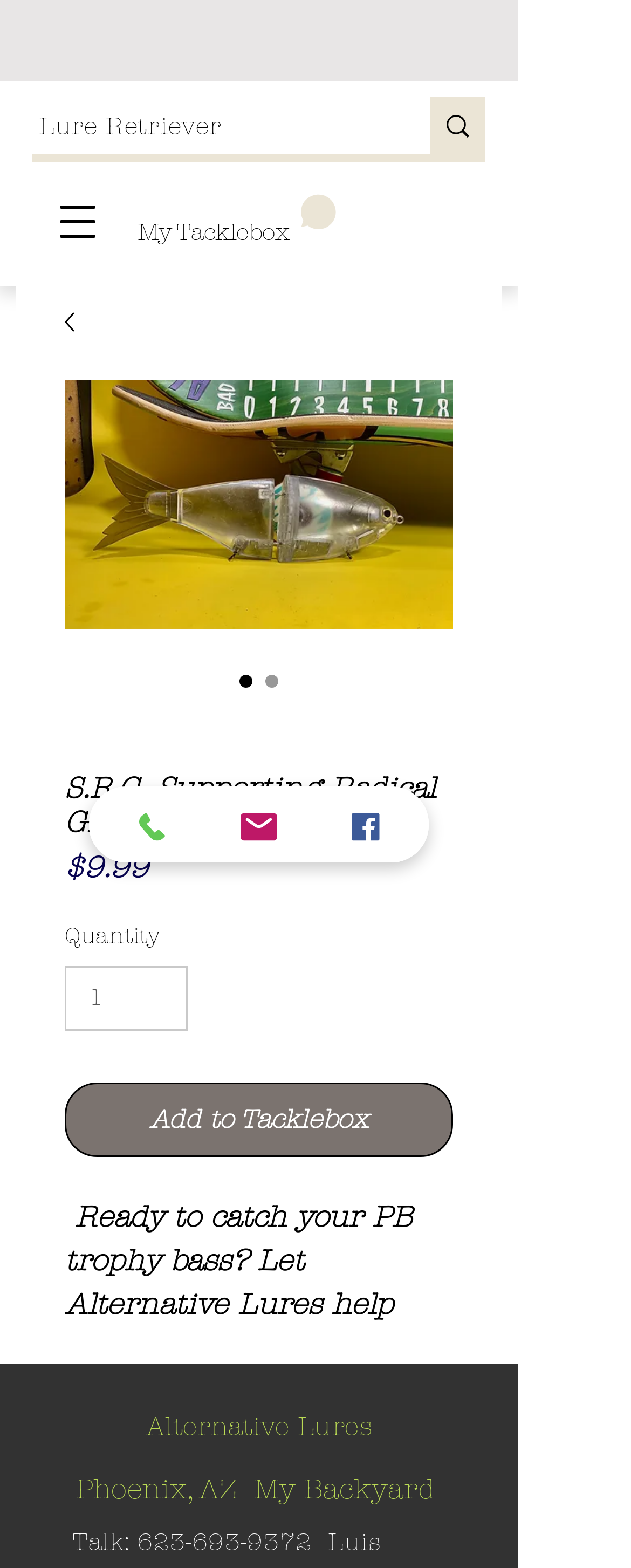Please locate the bounding box coordinates for the element that should be clicked to achieve the following instruction: "View weddings at Portofinos in Mindarie". Ensure the coordinates are given as four float numbers between 0 and 1, i.e., [left, top, right, bottom].

None